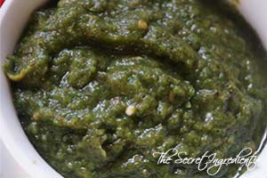What ingredients are likely present in the green paste?
Observe the image and answer the question with a one-word or short phrase response.

Coriander and mint